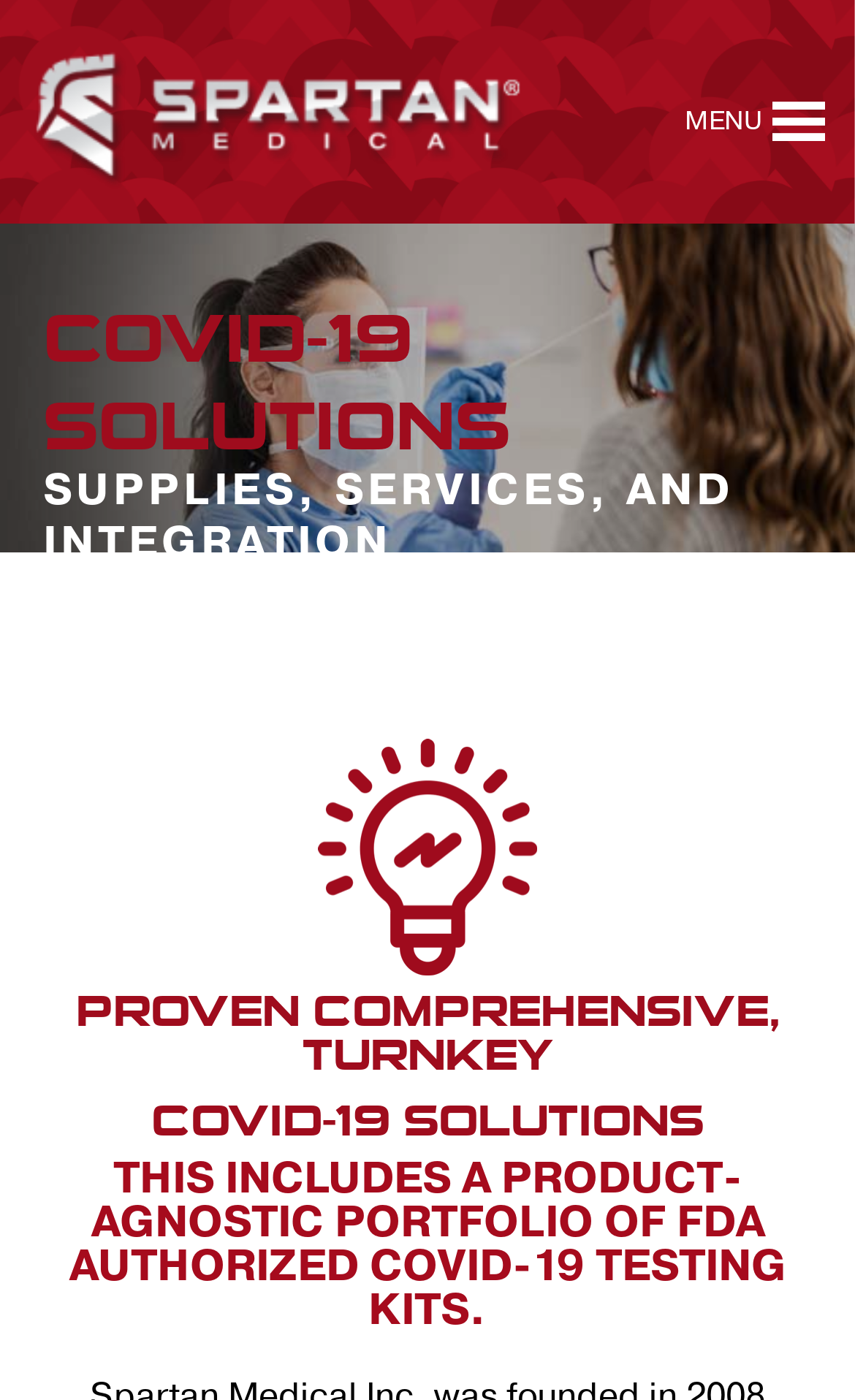Please answer the following question using a single word or phrase: 
How many headings are there on the webpage?

4